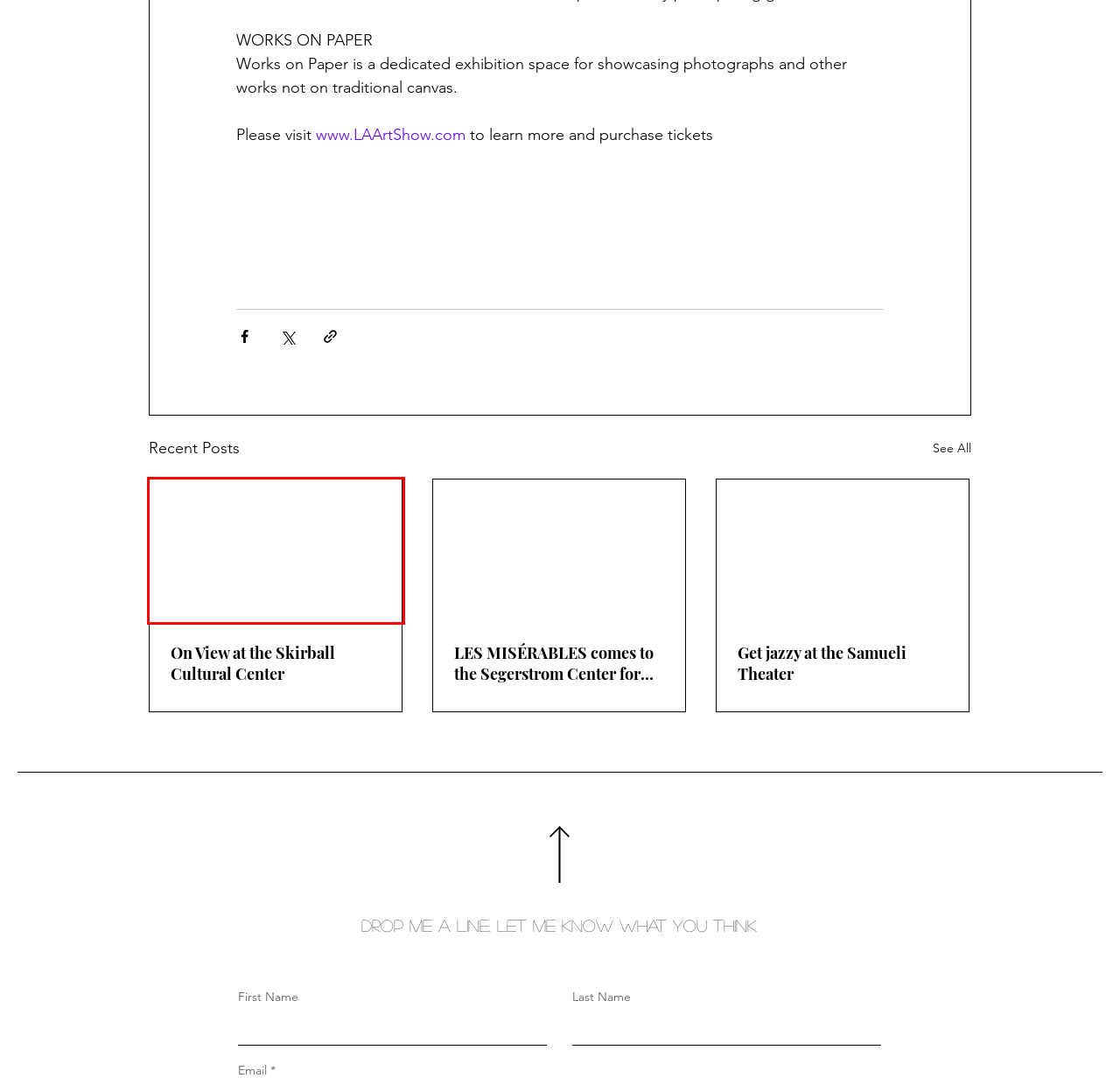Look at the screenshot of a webpage that includes a red bounding box around a UI element. Select the most appropriate webpage description that matches the page seen after clicking the highlighted element. Here are the candidates:
A. Get jazzy at the Samueli Theater
B. Film
C. My Blog | Mysite 1
D. Website Builder - Create a Free Website Today | Wix.com
E. On View at the Skirball Cultural Center
F. LES MISÉRABLES comes to the Segerstrom Center for the Arts
G. Music
H. Travel

E